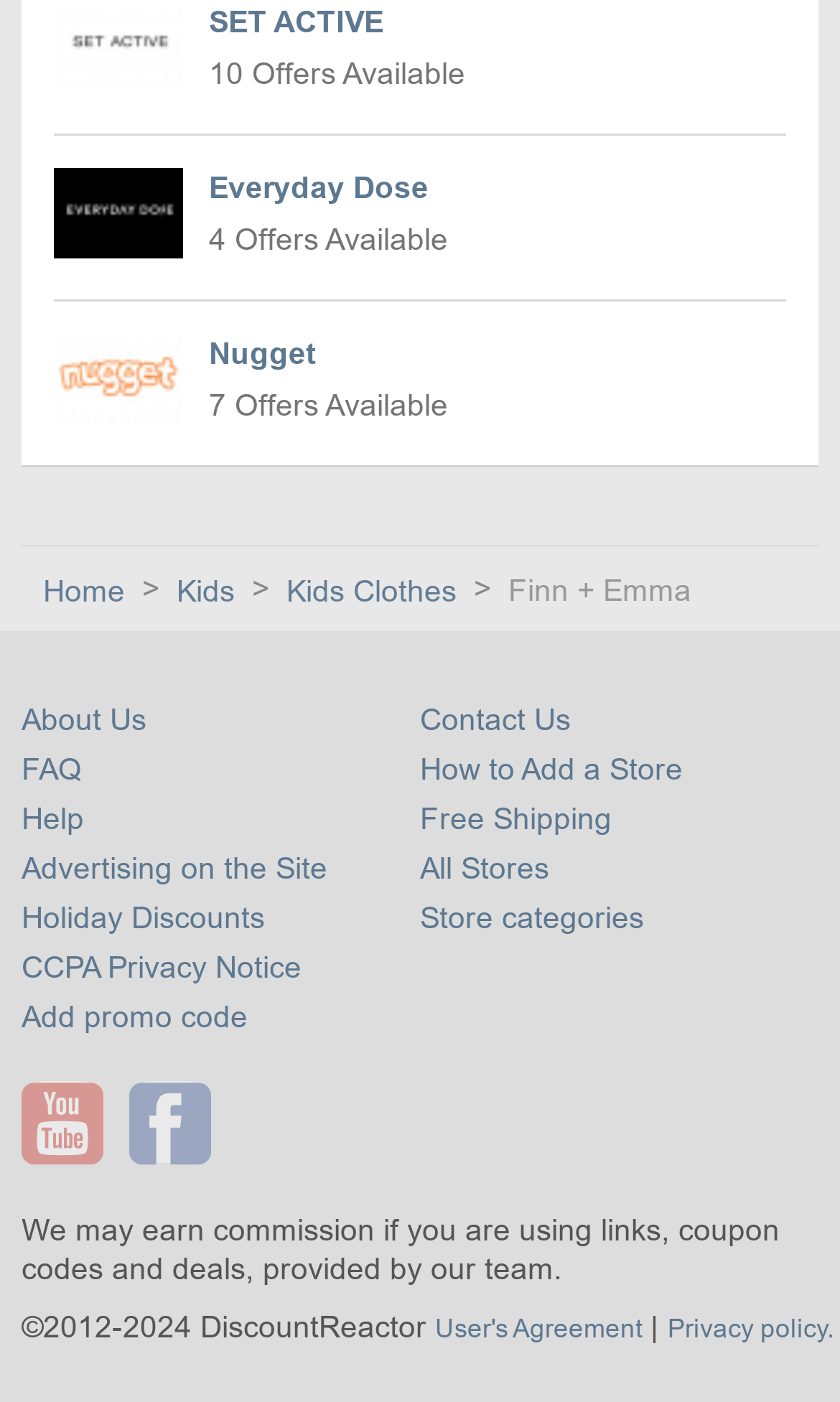Please determine the bounding box coordinates of the element to click on in order to accomplish the following task: "Add a promo code". Ensure the coordinates are four float numbers ranging from 0 to 1, i.e., [left, top, right, bottom].

[0.026, 0.713, 0.295, 0.737]